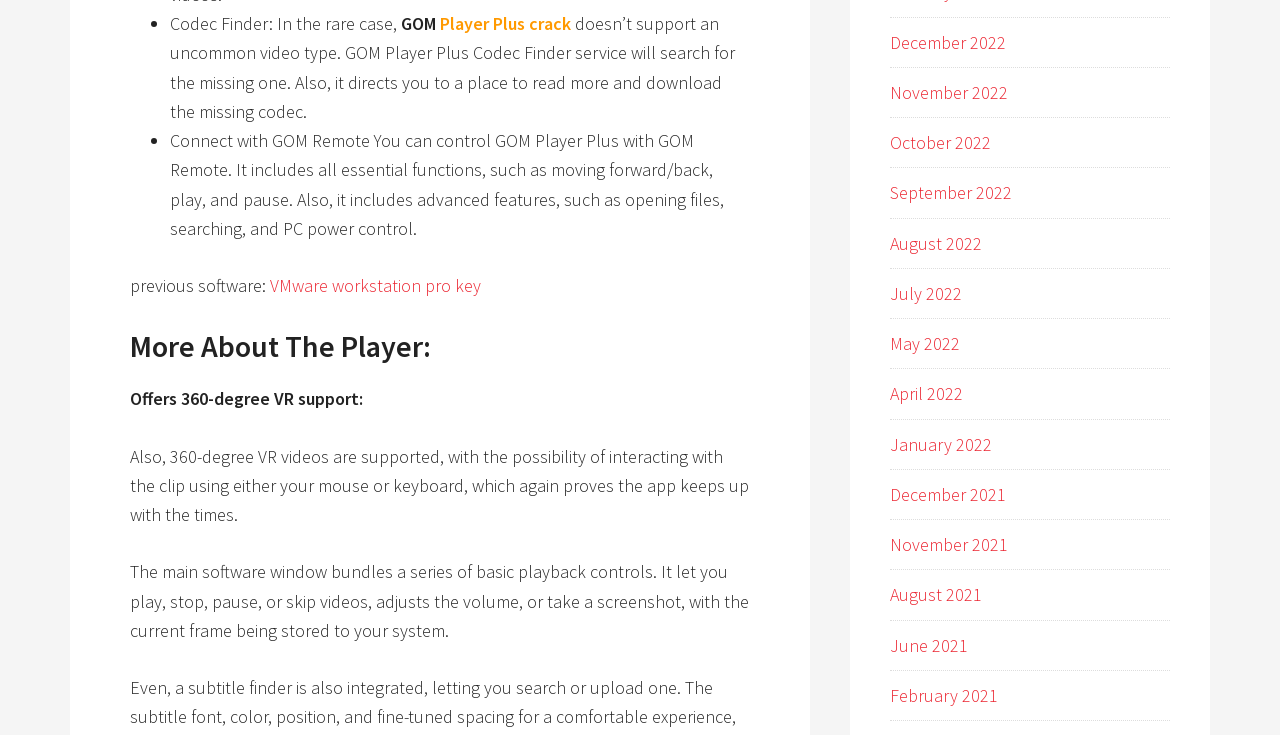What is the purpose of GOM Player Plus Codec Finder service?
Please describe in detail the information shown in the image to answer the question.

According to the webpage, the GOM Player Plus Codec Finder service is used to search for missing codecs in the rare case where the player doesn't support an uncommon video type.